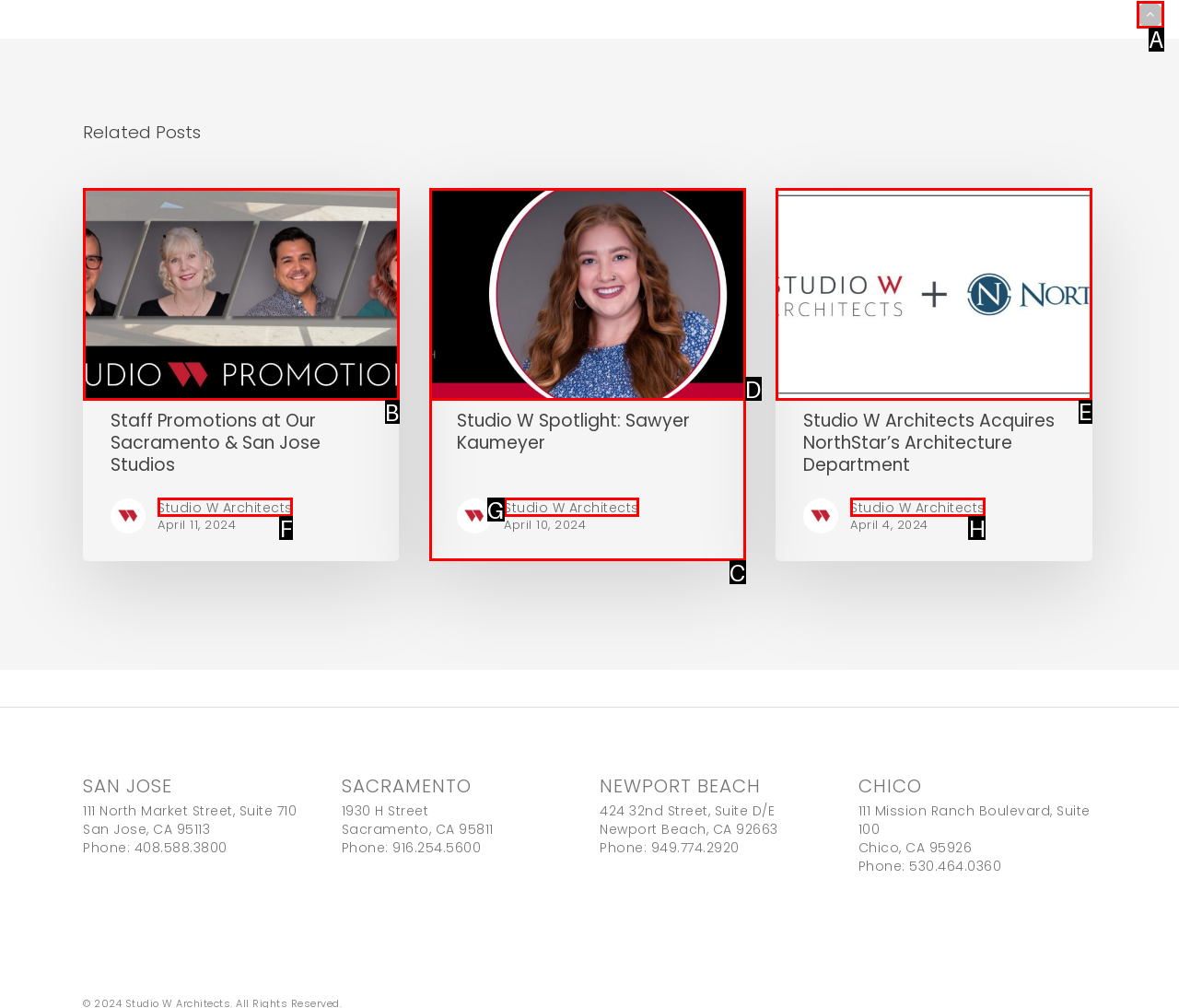Indicate which red-bounded element should be clicked to perform the task: Read about 'Studio W Architects Acquires NorthStar’s Architecture Department' Answer with the letter of the correct option.

E